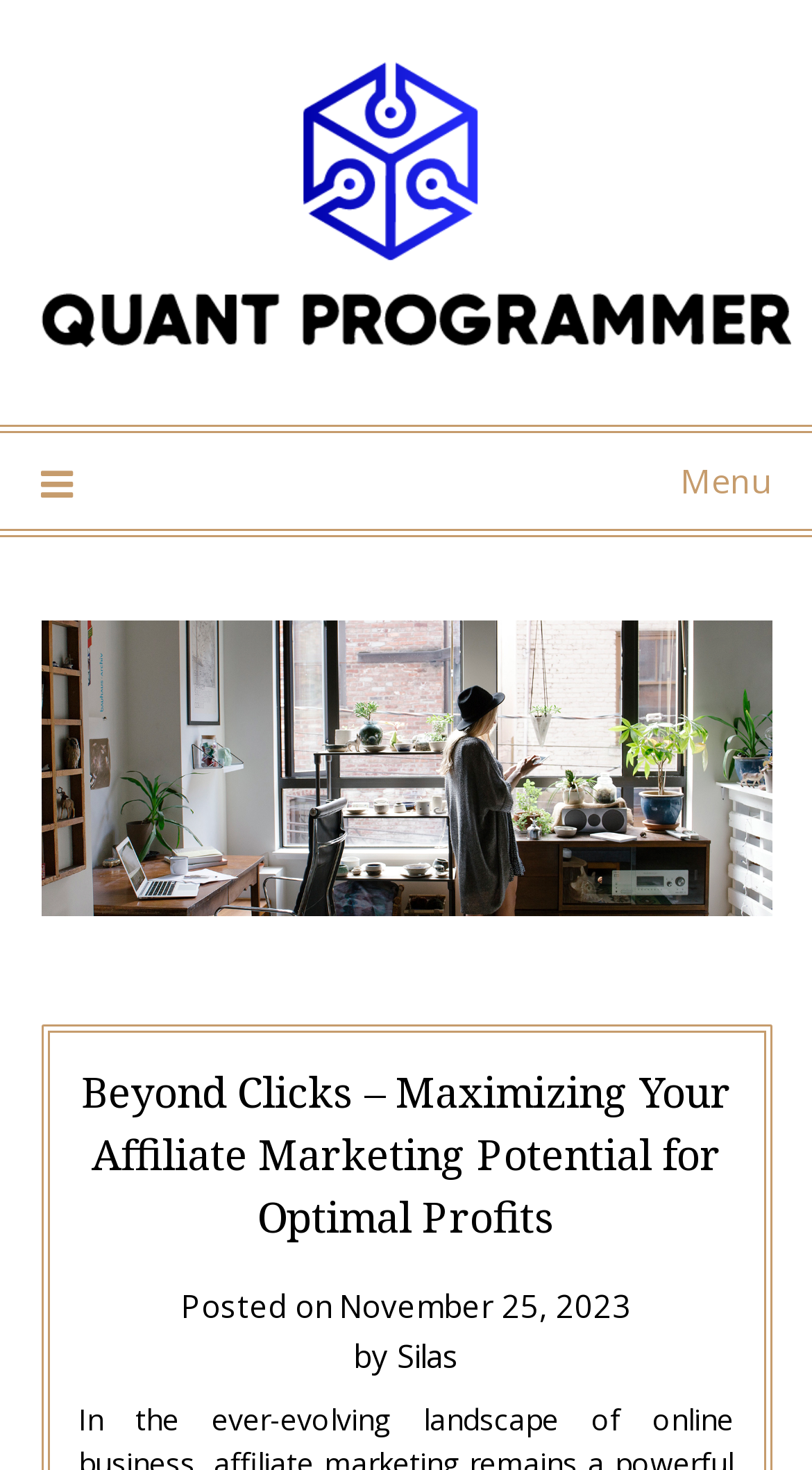Given the content of the image, can you provide a detailed answer to the question?
What is the date of the latest article?

I found the date of the latest article by looking at the header section of the webpage, where it says 'Posted on' followed by the date 'November 25, 2023'.